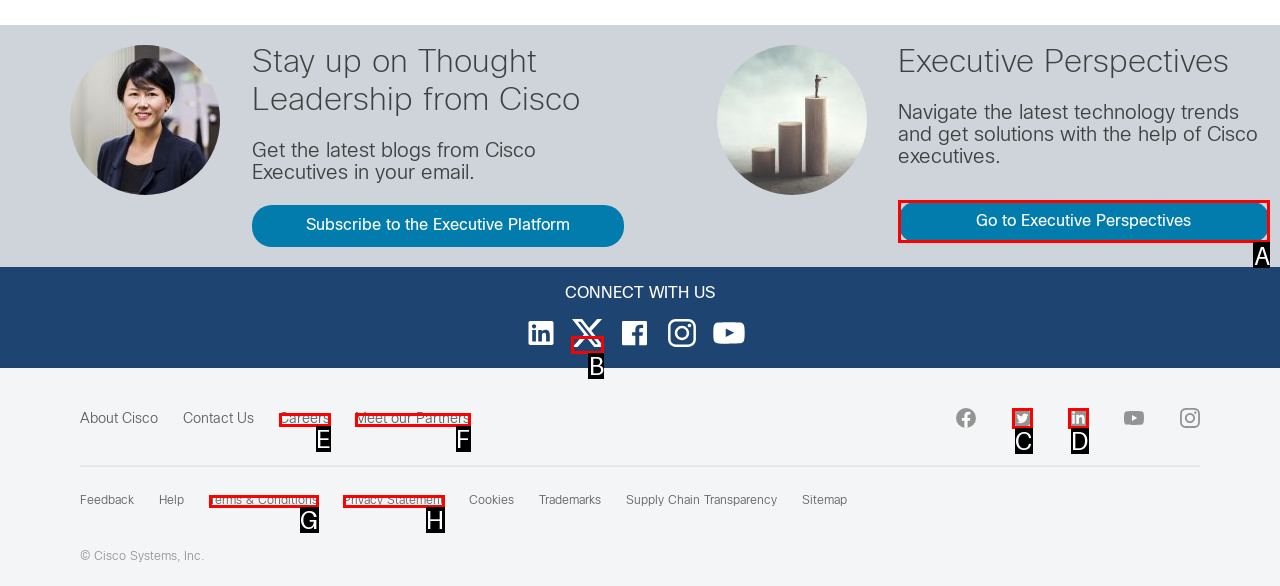Indicate the HTML element to be clicked to accomplish this task: Go to Executive Perspectives Respond using the letter of the correct option.

A